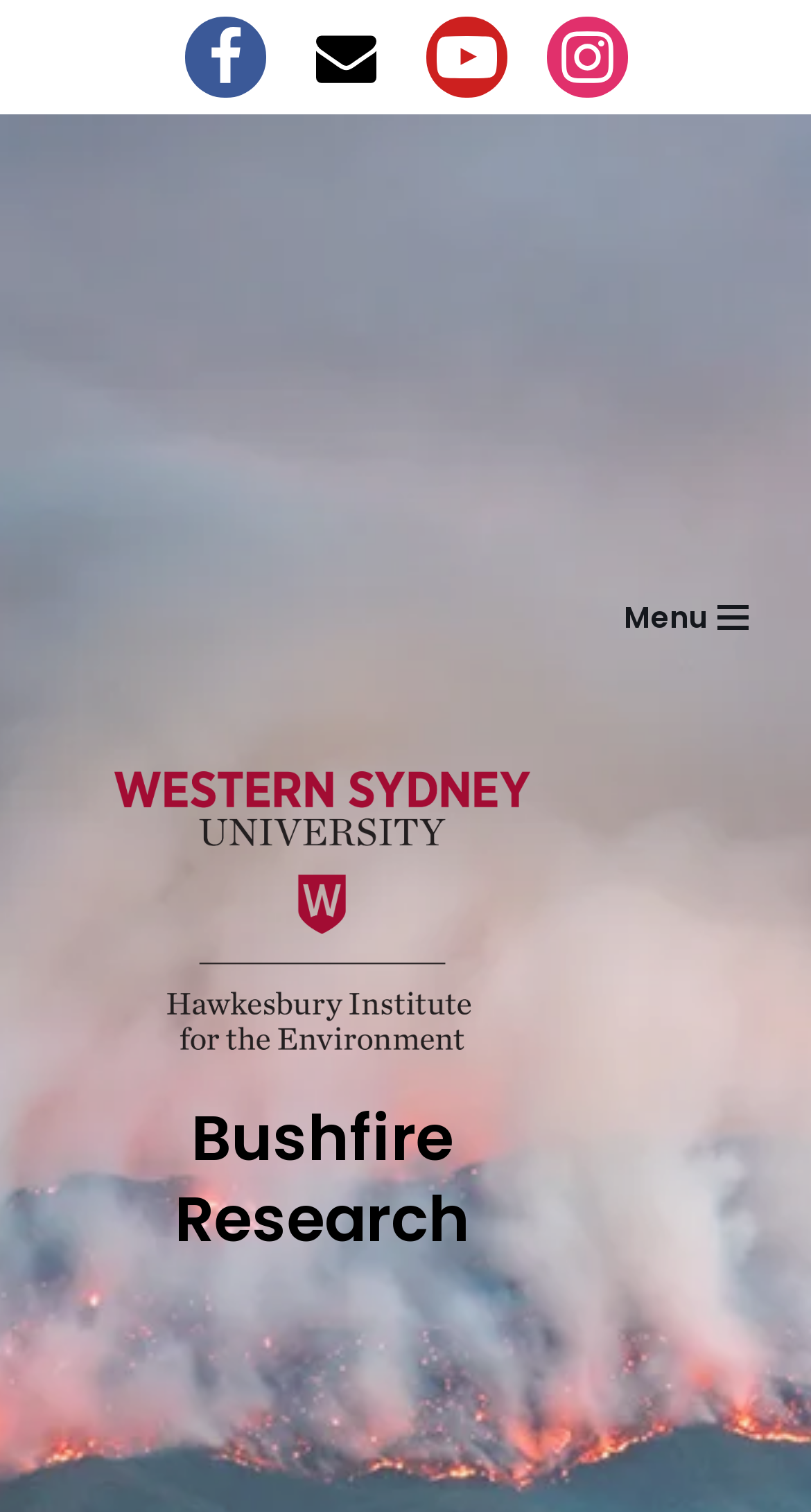Please provide the bounding box coordinates in the format (top-left x, top-left y, bottom-right x, bottom-right y). Remember, all values are floating point numbers between 0 and 1. What is the bounding box coordinate of the region described as: Cookie Settings

[0.064, 0.829, 0.387, 0.872]